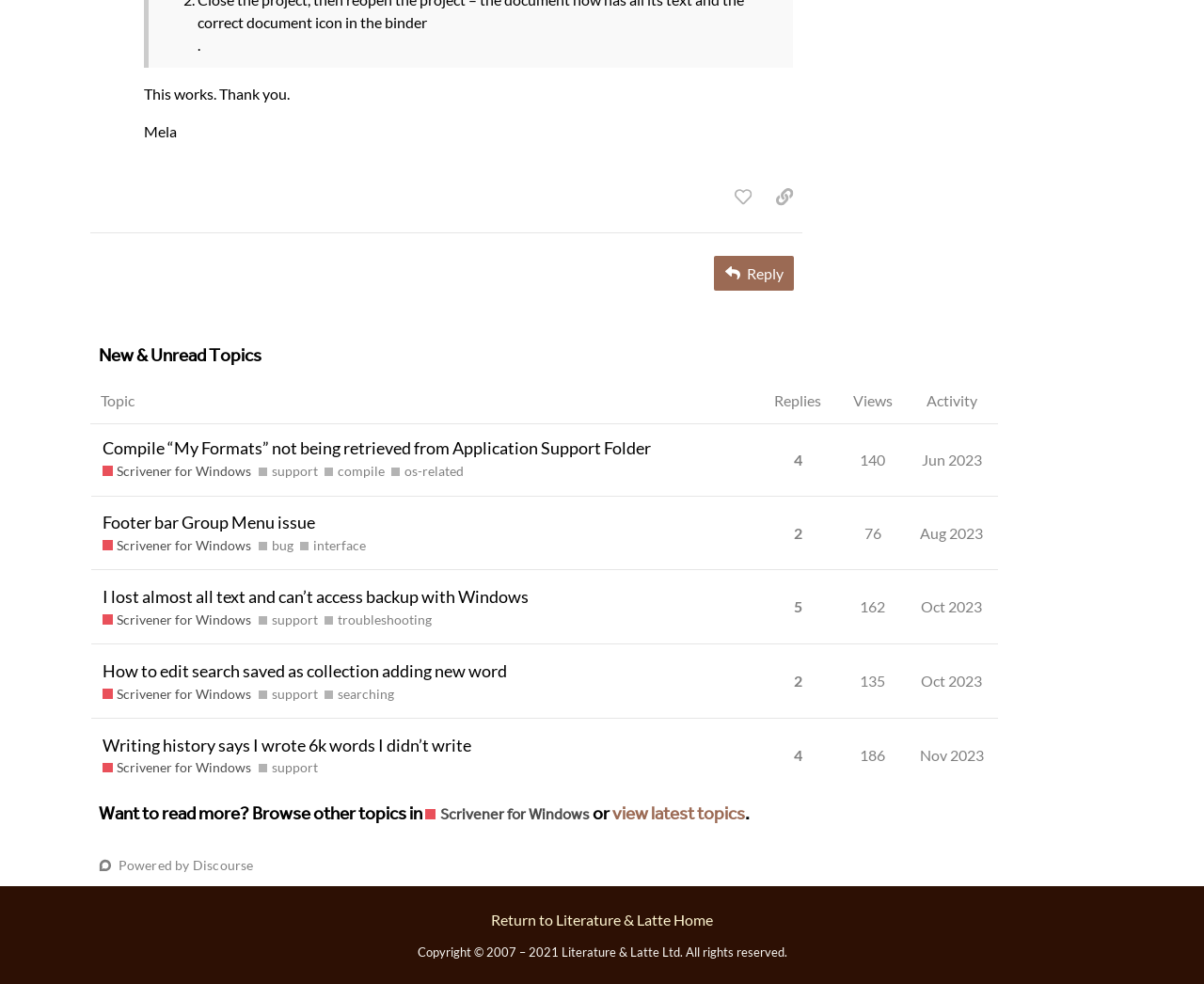Pinpoint the bounding box coordinates of the clickable area needed to execute the instruction: "view topic 'Compile “My Formats” not being retrieved from Application Support Folder'". The coordinates should be specified as four float numbers between 0 and 1, i.e., [left, top, right, bottom].

[0.075, 0.443, 0.632, 0.504]